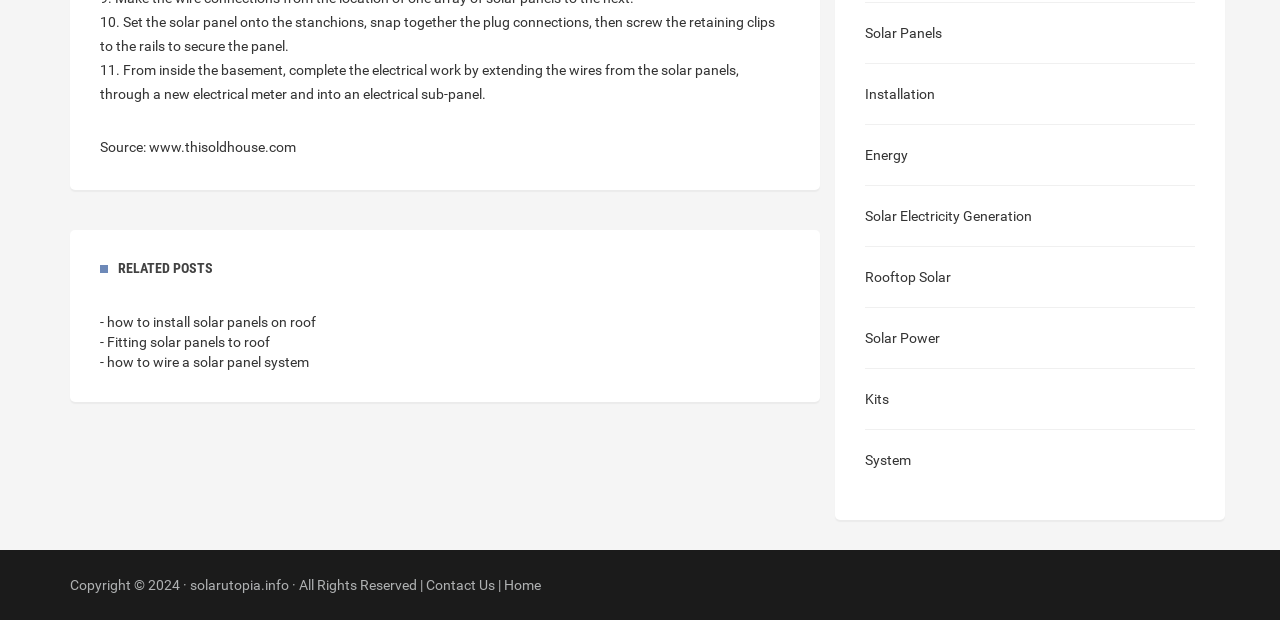Kindly determine the bounding box coordinates of the area that needs to be clicked to fulfill this instruction: "click on 'RELATED POSTS'".

[0.078, 0.42, 0.617, 0.447]